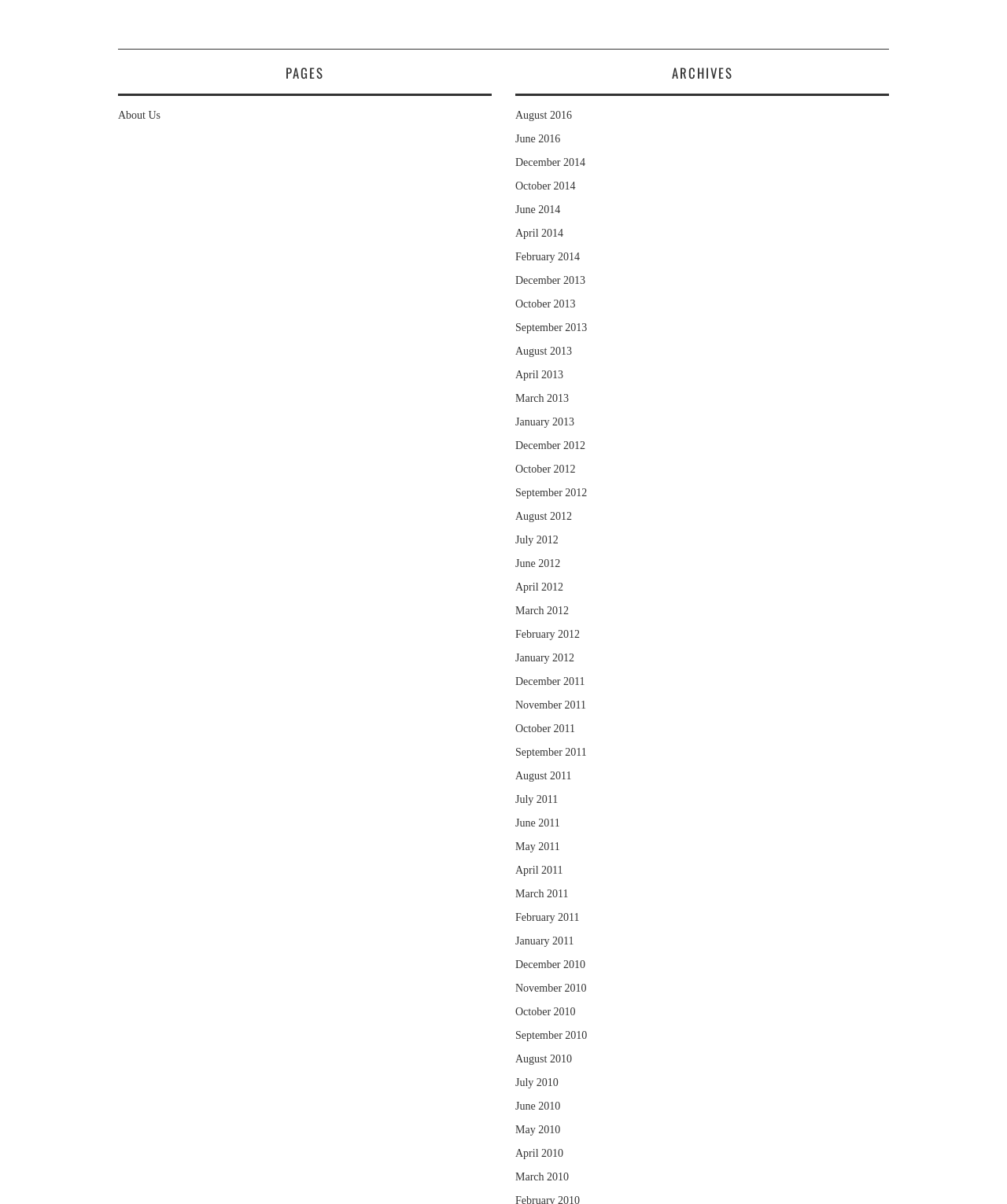Provide a one-word or one-phrase answer to the question:
Are there any links on the webpage that are not under PAGES or ARCHIVES?

No